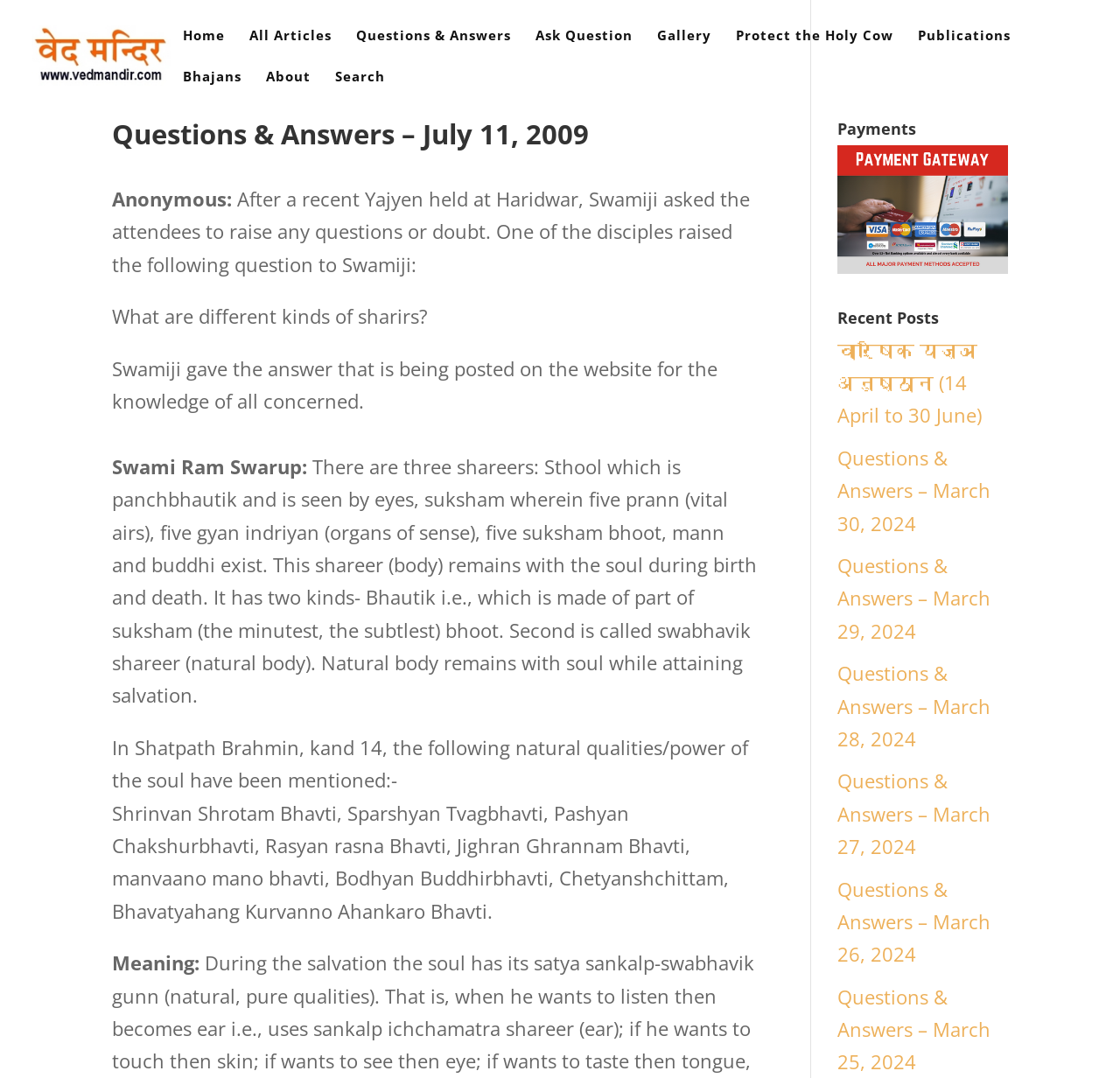For the element described, predict the bounding box coordinates as (top-left x, top-left y, bottom-right x, bottom-right y). All values should be between 0 and 1. Element description: Protect the Holy Cow

[0.657, 0.027, 0.798, 0.065]